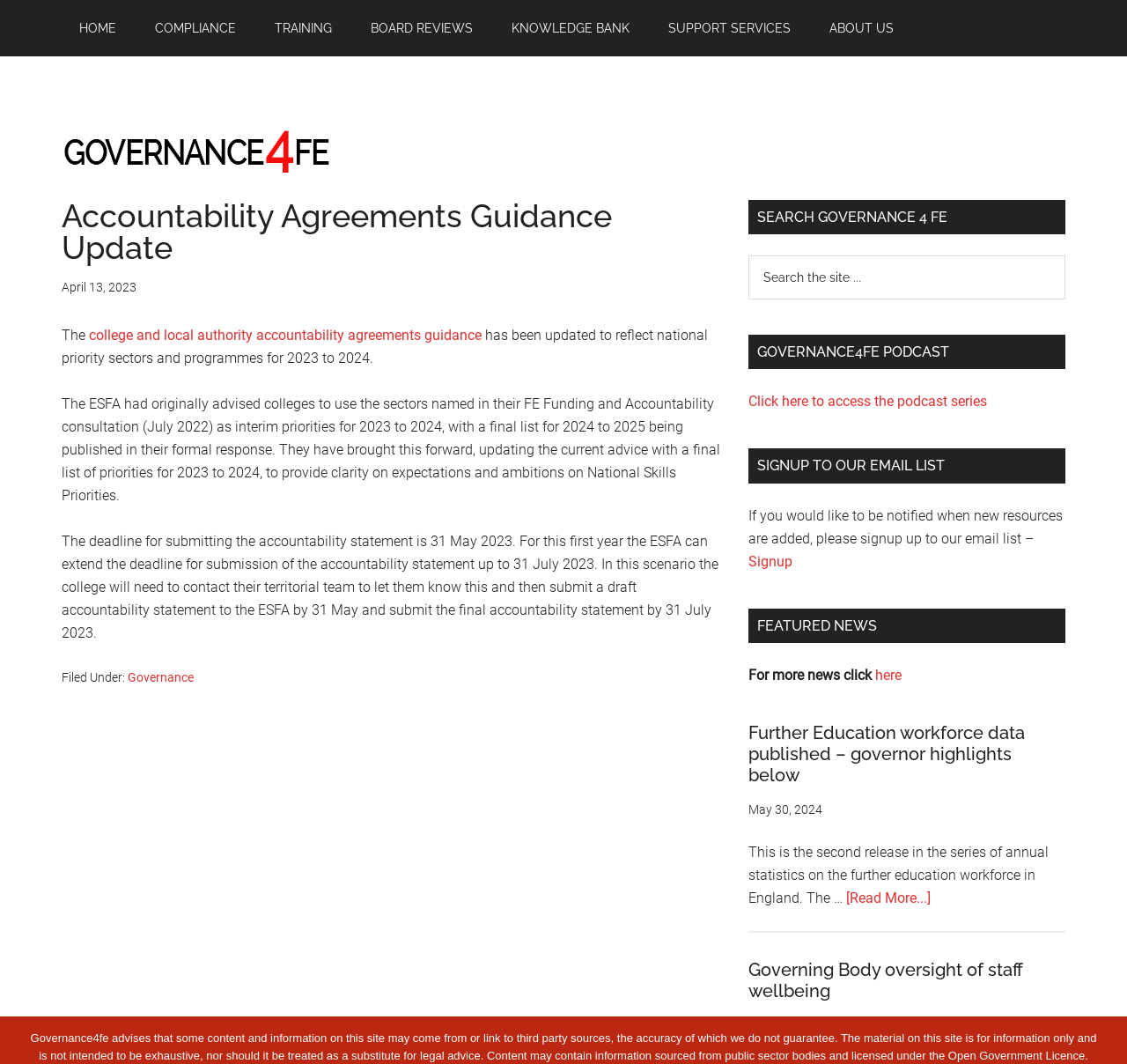Please locate and generate the primary heading on this webpage.

Accountability Agreements Guidance Update